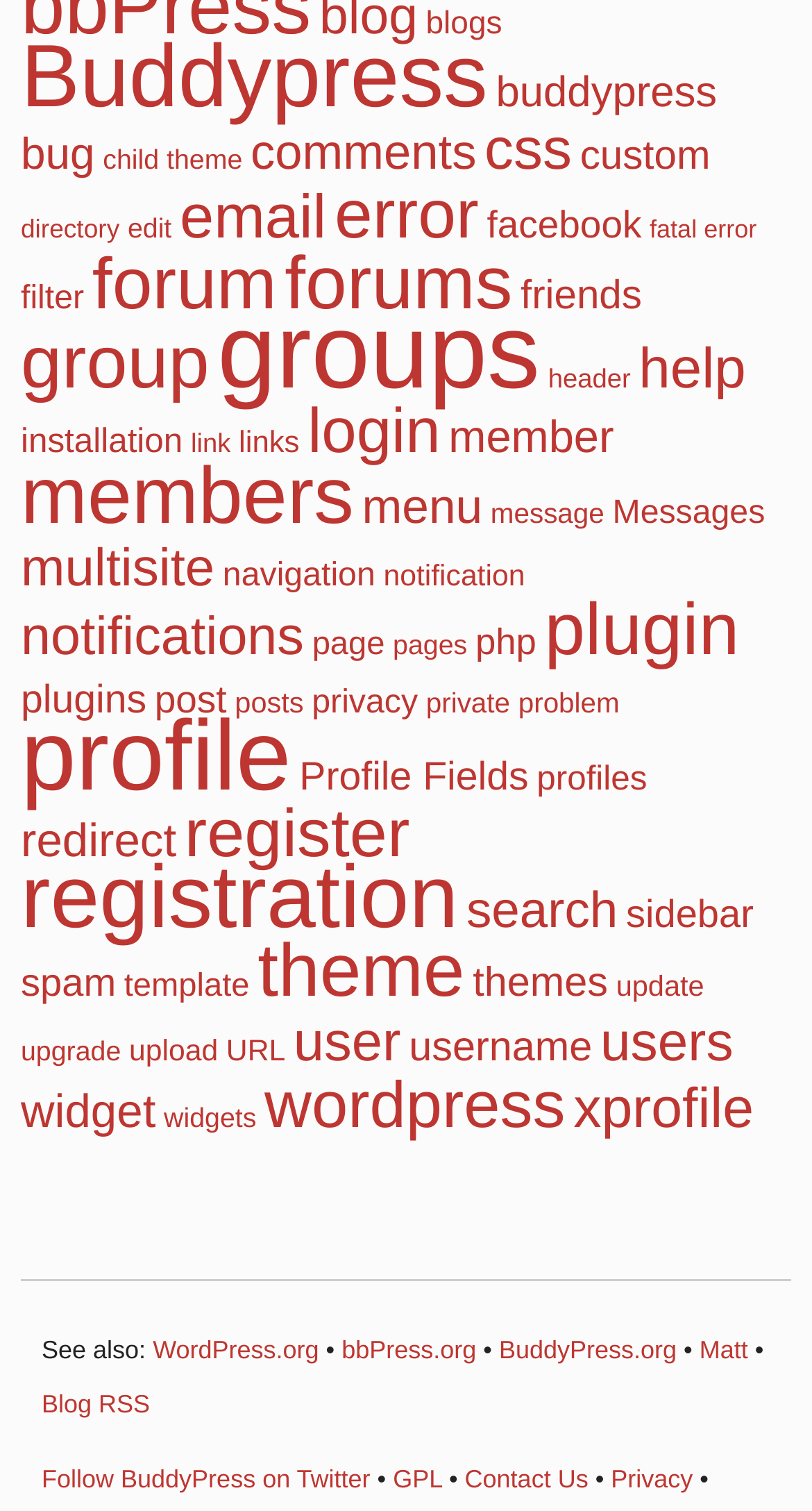Answer the question using only one word or a concise phrase: How many categories are listed on the webpage?

Over 100